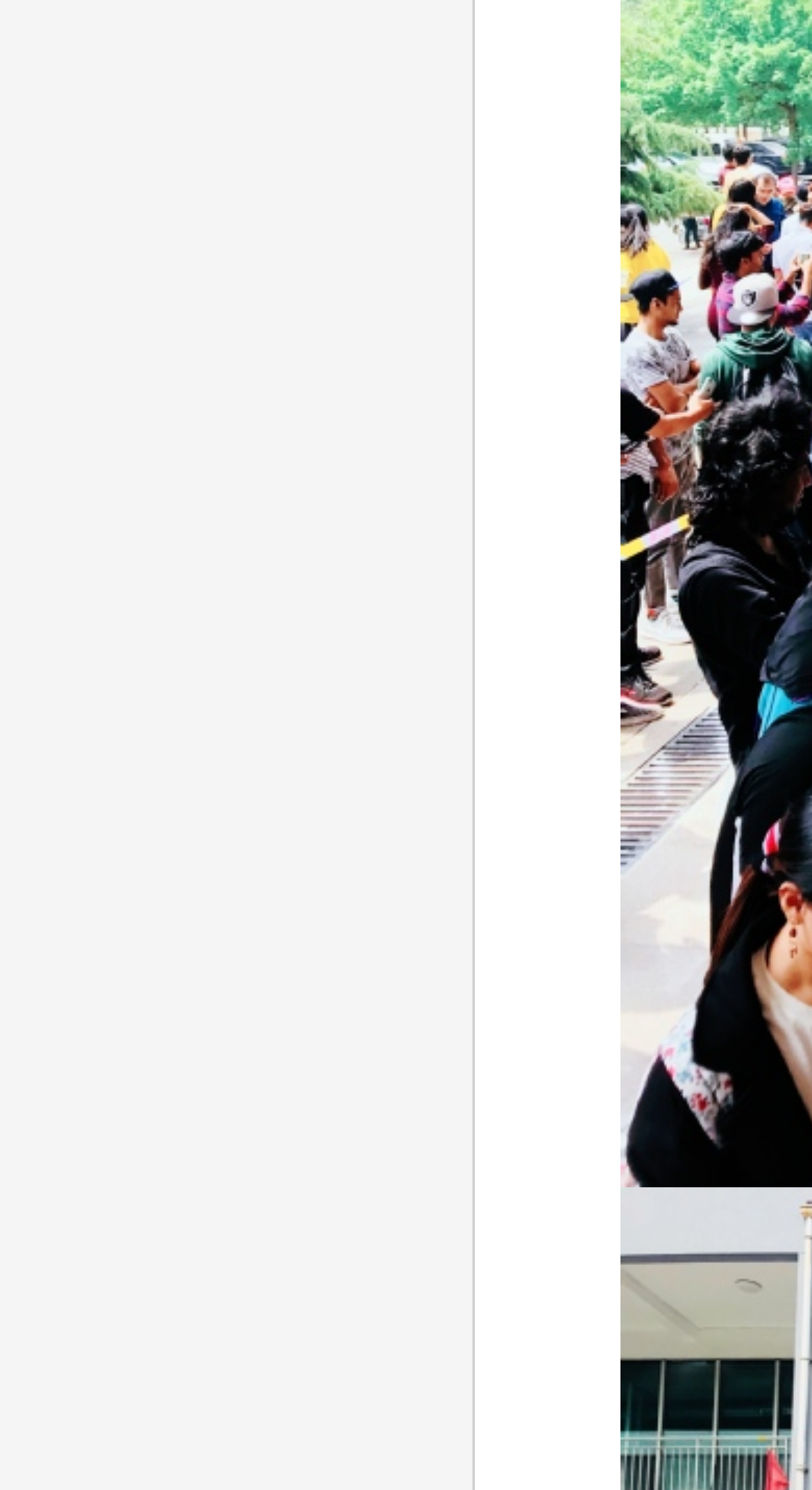Based on the element description 中华人民共和国外交部, identify the bounding box of the UI element in the given webpage screenshot. The coordinates should be in the format (top-left x, top-left y, bottom-right x, bottom-right y) and must be between 0 and 1.

[0.349, 0.755, 0.656, 0.775]